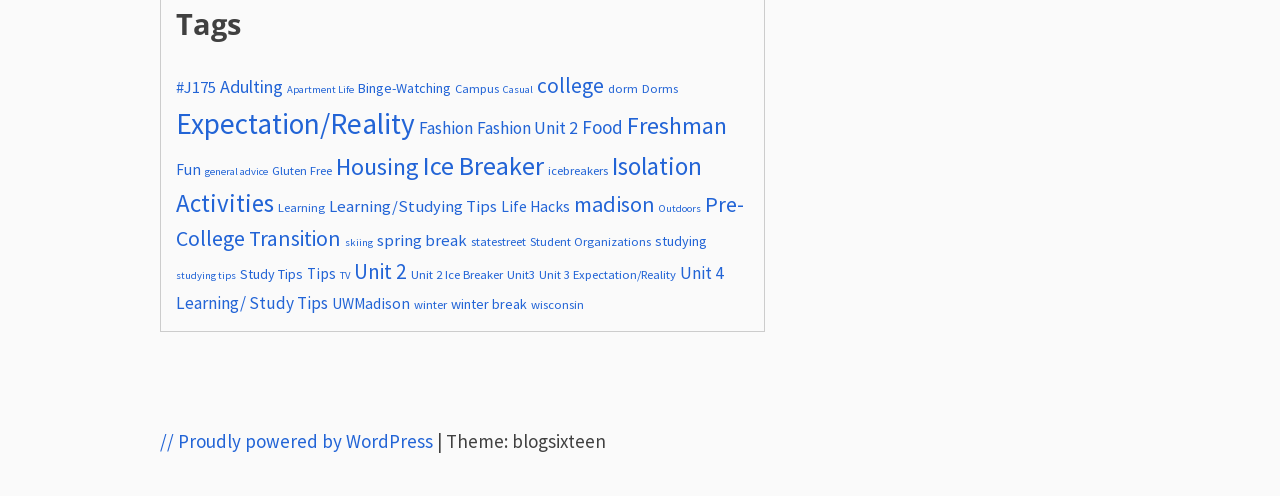What is the category with the most items?
Based on the image, give a one-word or short phrase answer.

Expectation/Reality